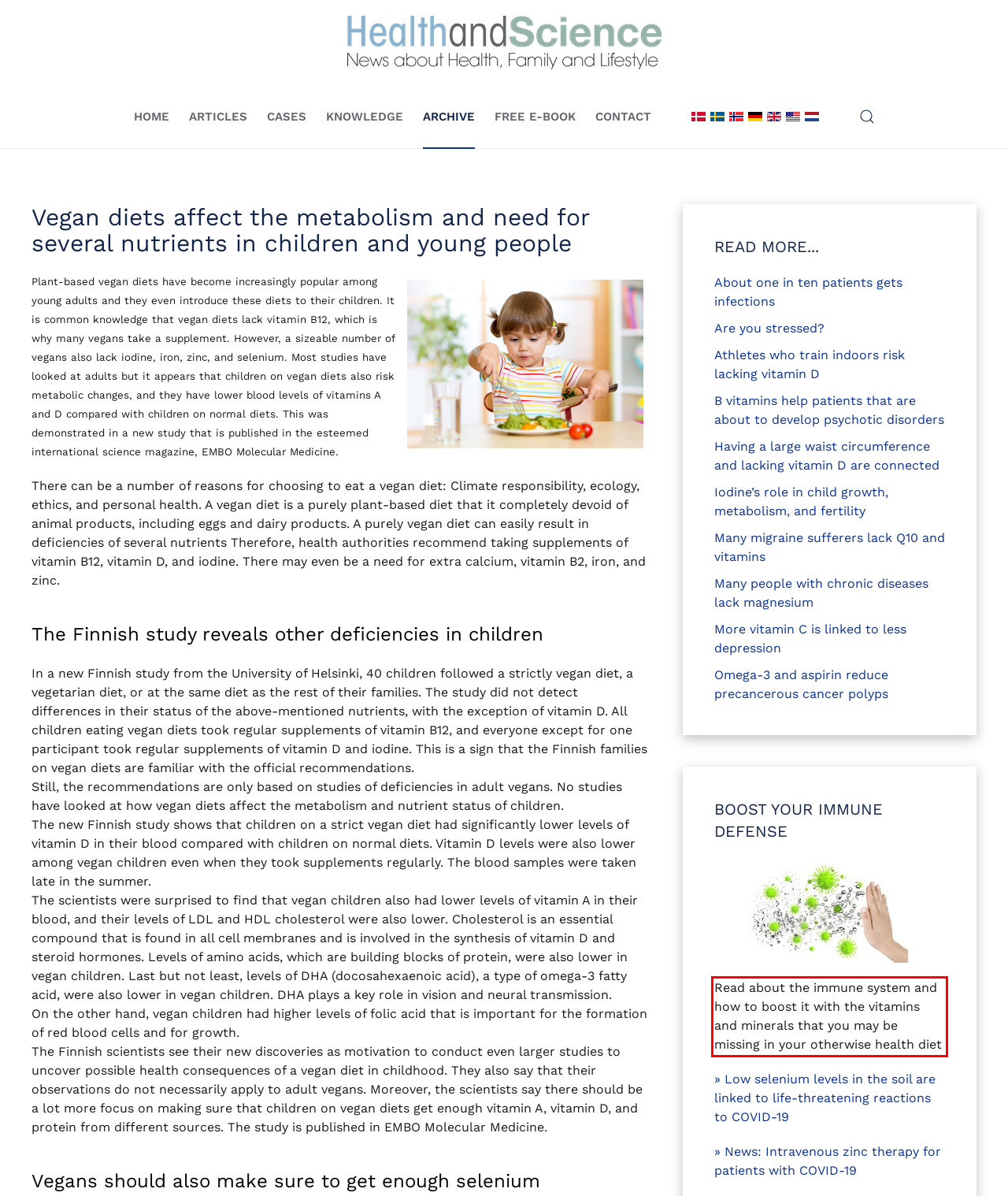Please analyze the provided webpage screenshot and perform OCR to extract the text content from the red rectangle bounding box.

Read about the immune system and how to boost it with the vitamins and minerals that you may be missing in your otherwise health diet